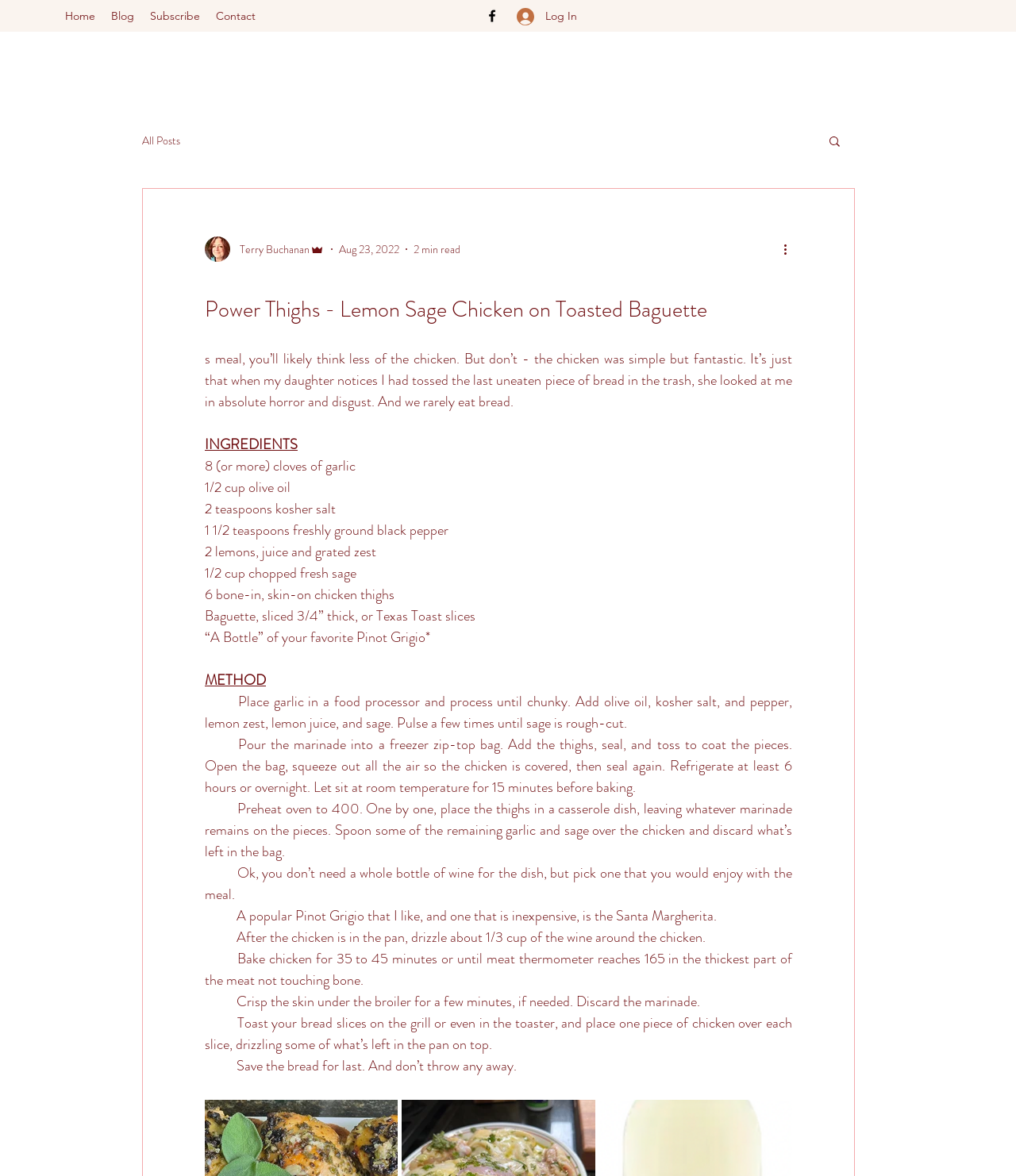Please locate the bounding box coordinates of the element's region that needs to be clicked to follow the instruction: "View all posts". The bounding box coordinates should be provided as four float numbers between 0 and 1, i.e., [left, top, right, bottom].

[0.14, 0.113, 0.177, 0.126]